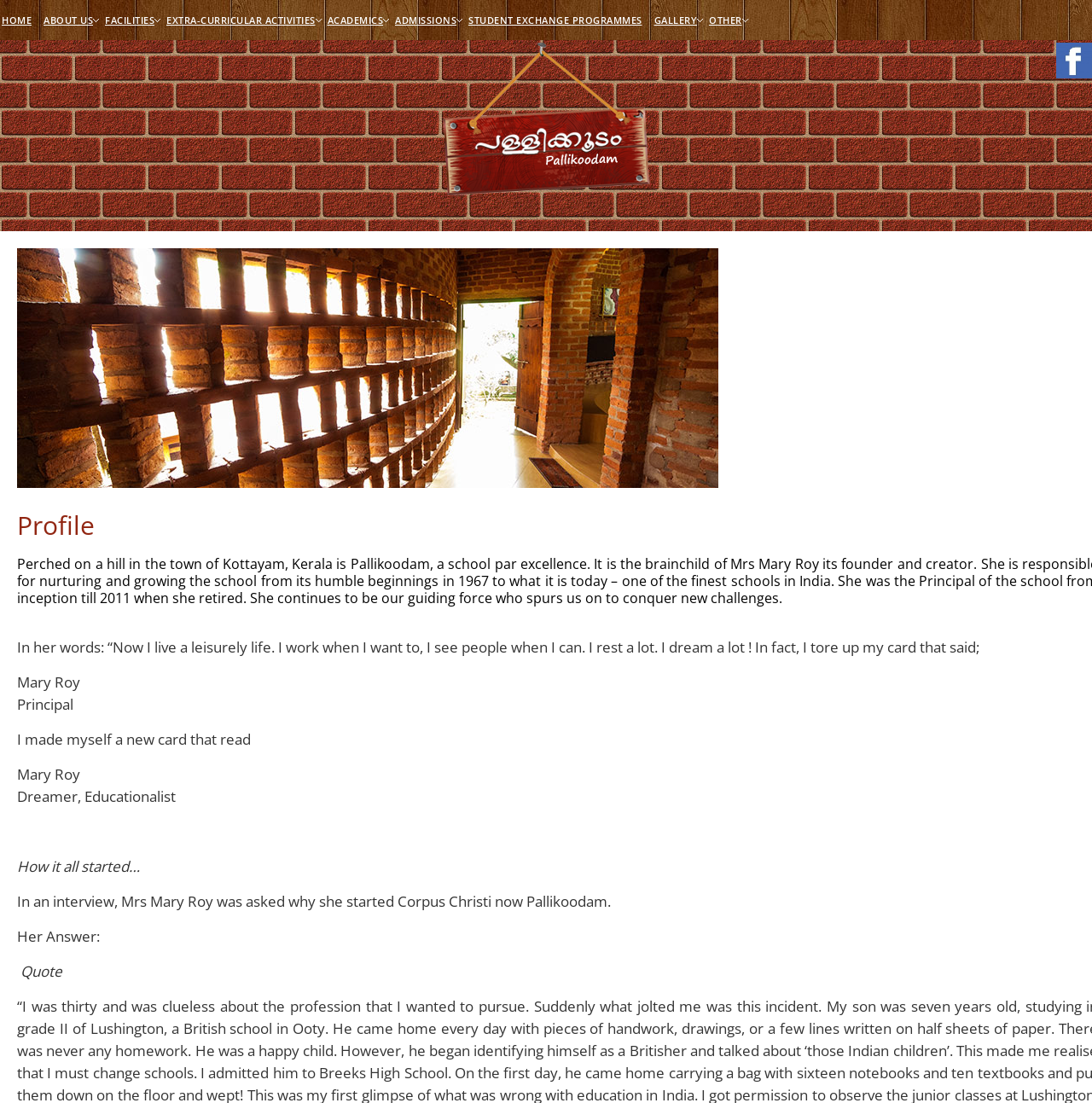Using the provided element description: "OTHER", determine the bounding box coordinates of the corresponding UI element in the screenshot.

[0.648, 0.0, 0.689, 0.036]